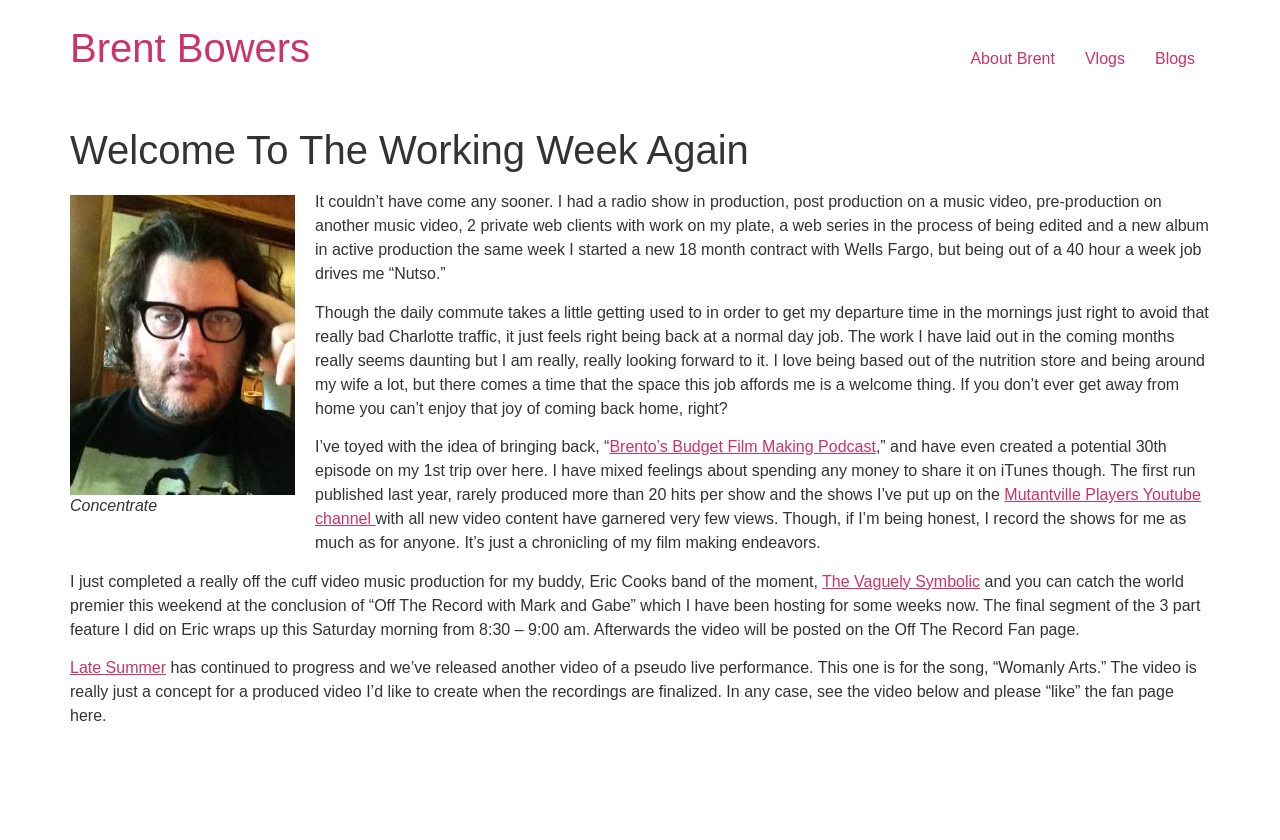Pinpoint the bounding box coordinates of the element you need to click to execute the following instruction: "Listen to 'Brento’s Budget Film Making Podcast'". The bounding box should be represented by four float numbers between 0 and 1, in the format [left, top, right, bottom].

[0.476, 0.522, 0.684, 0.542]